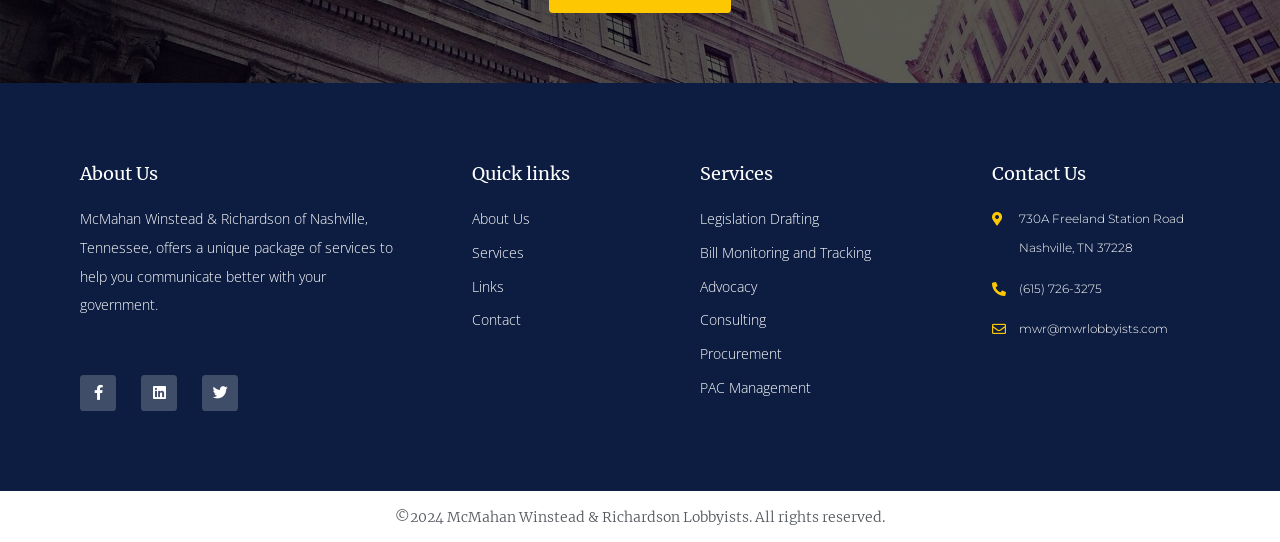What is the company name?
Provide a one-word or short-phrase answer based on the image.

McMahan Winstead & Richardson